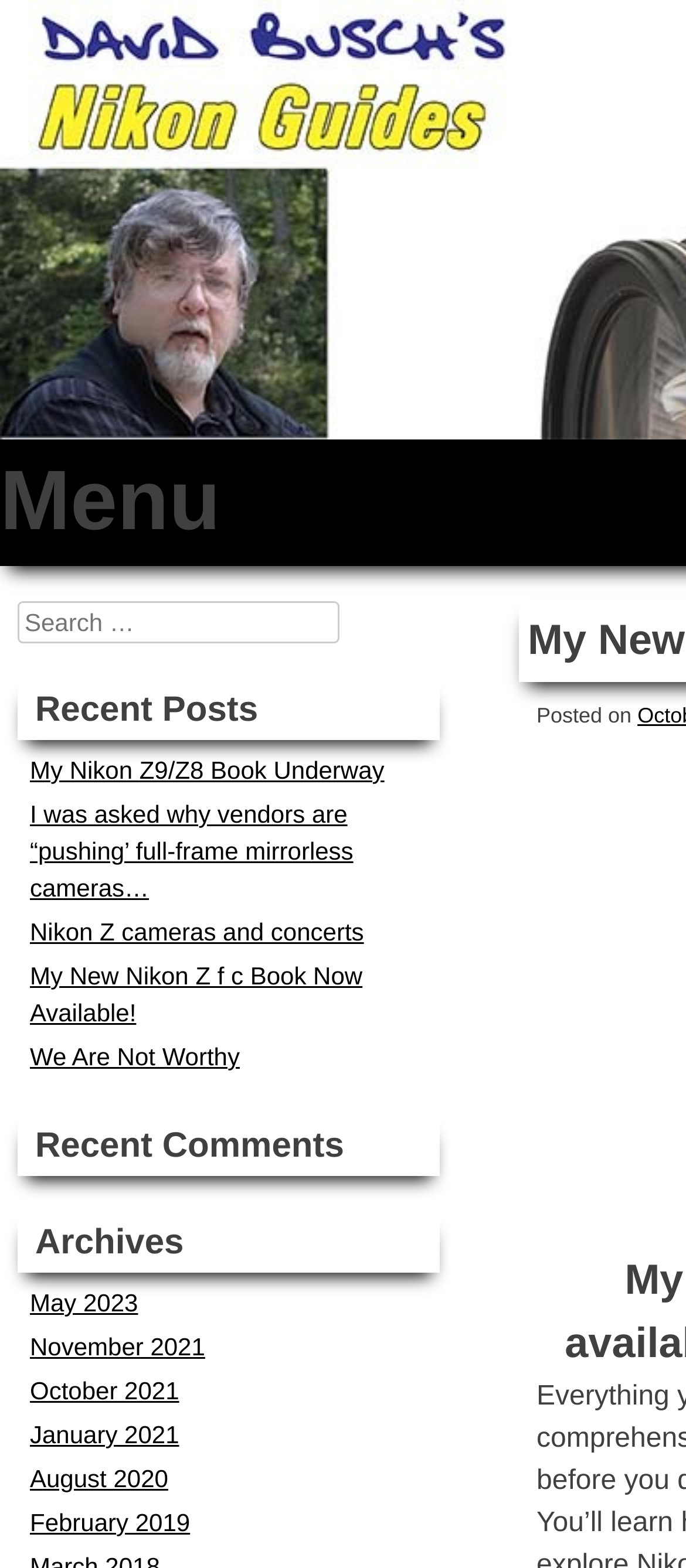For the element described, predict the bounding box coordinates as (top-left x, top-left y, bottom-right x, bottom-right y). All values should be between 0 and 1. Element description: My Nikon Z9/Z8 Book Underway

[0.044, 0.482, 0.56, 0.5]